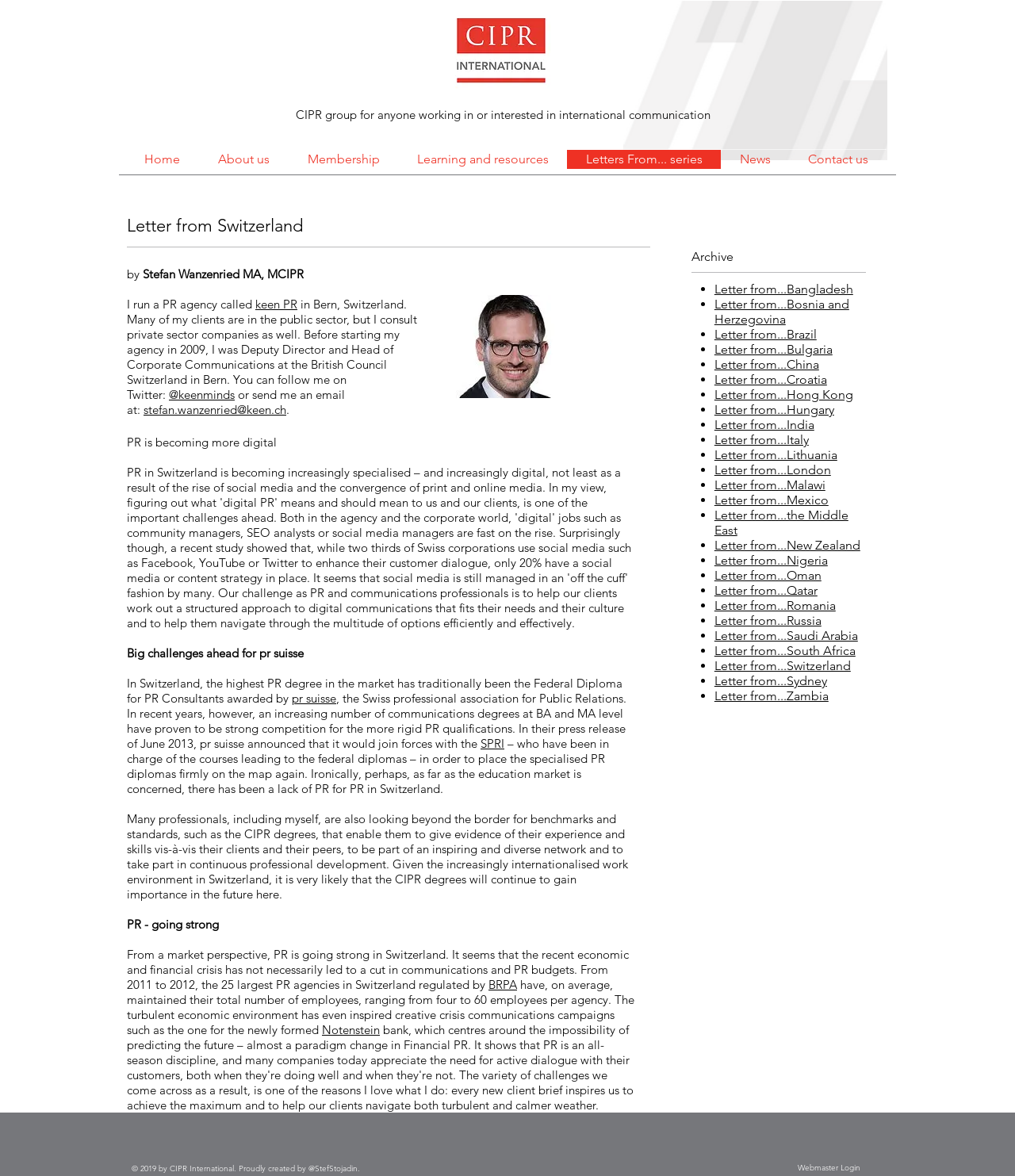Please answer the following question using a single word or phrase: 
What is the profession of the author?

PR agency owner